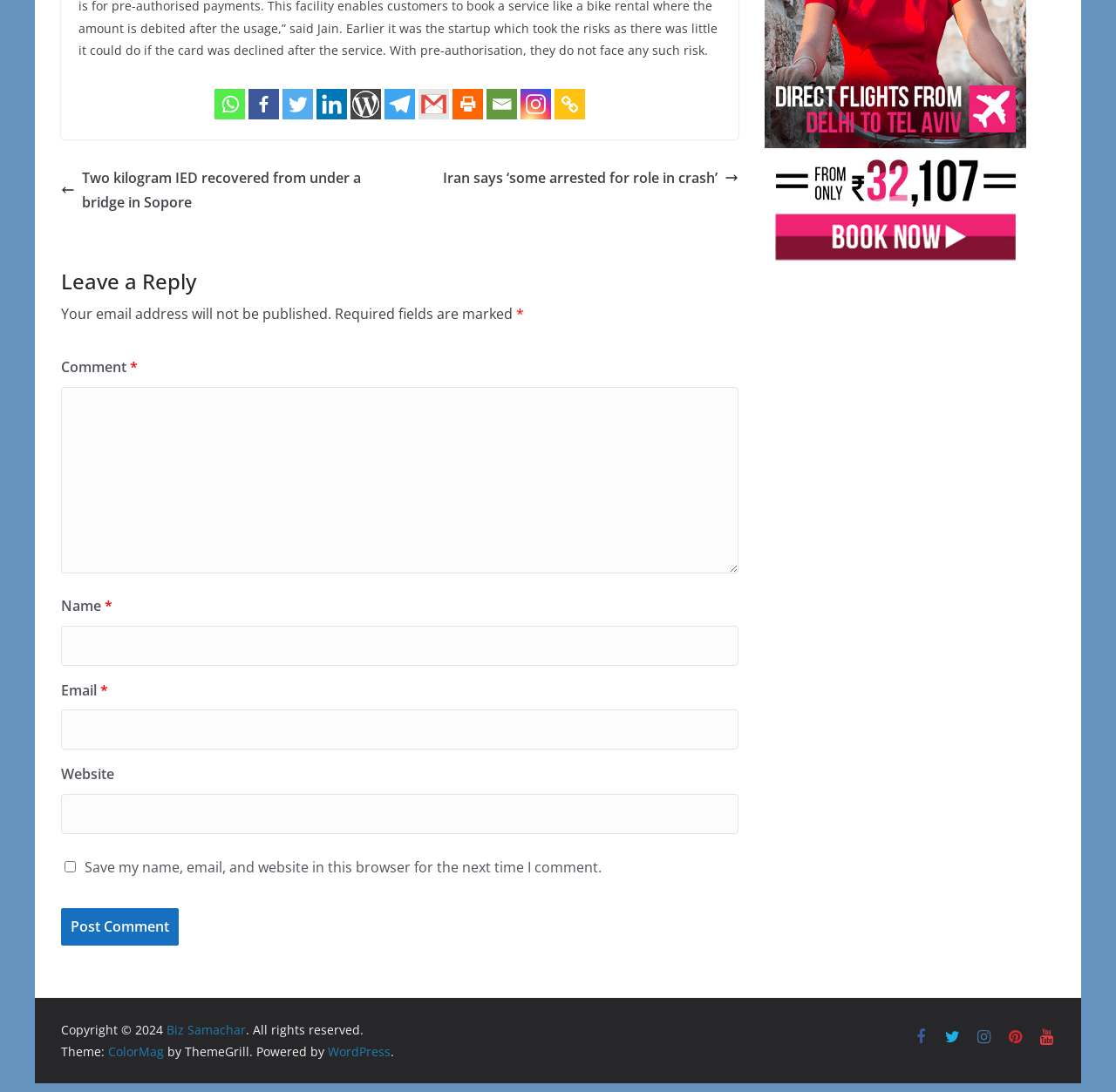What is the purpose of the textbox with label 'Comment'?
Using the visual information from the image, give a one-word or short-phrase answer.

Leave a comment